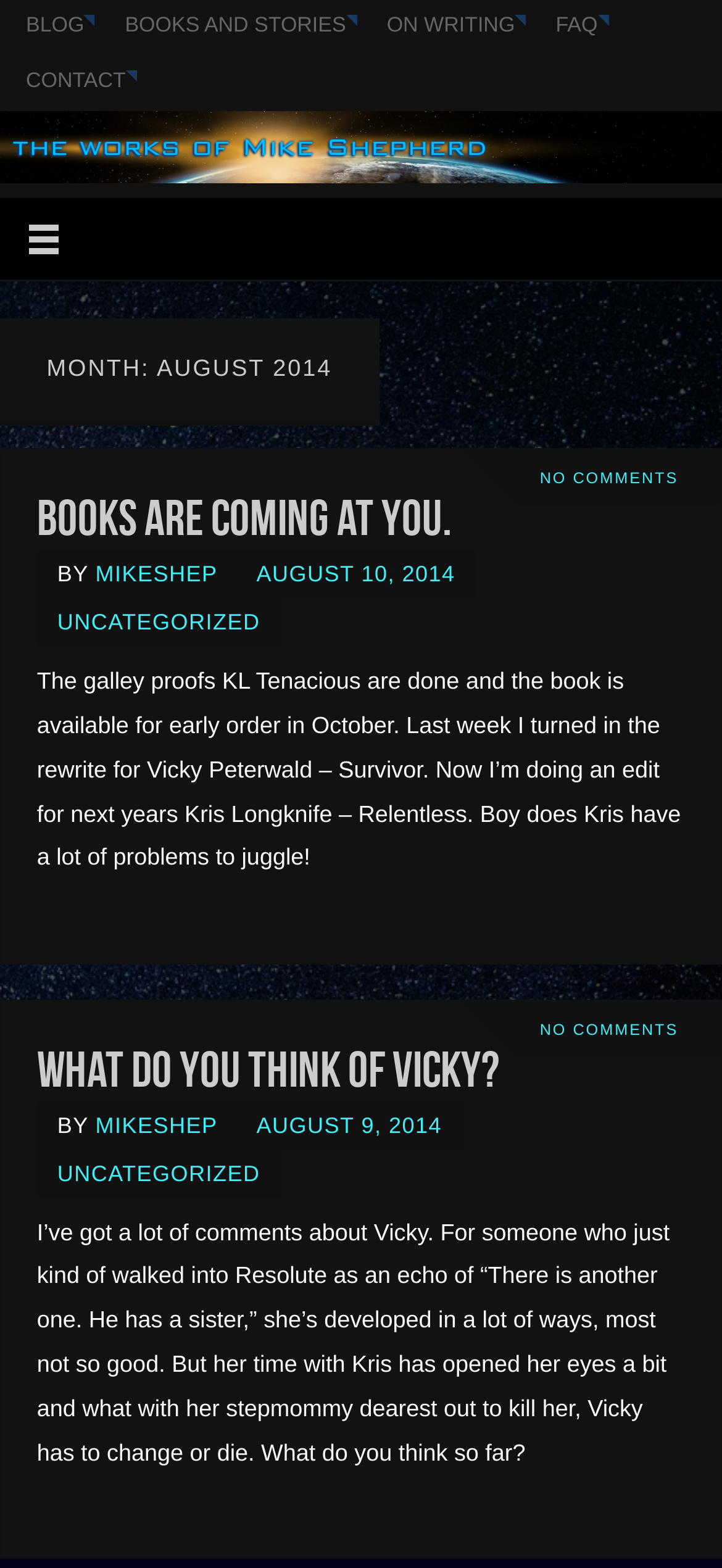Locate the bounding box of the UI element defined by this description: "Request for a consultation". The coordinates should be given as four float numbers between 0 and 1, formatted as [left, top, right, bottom].

None